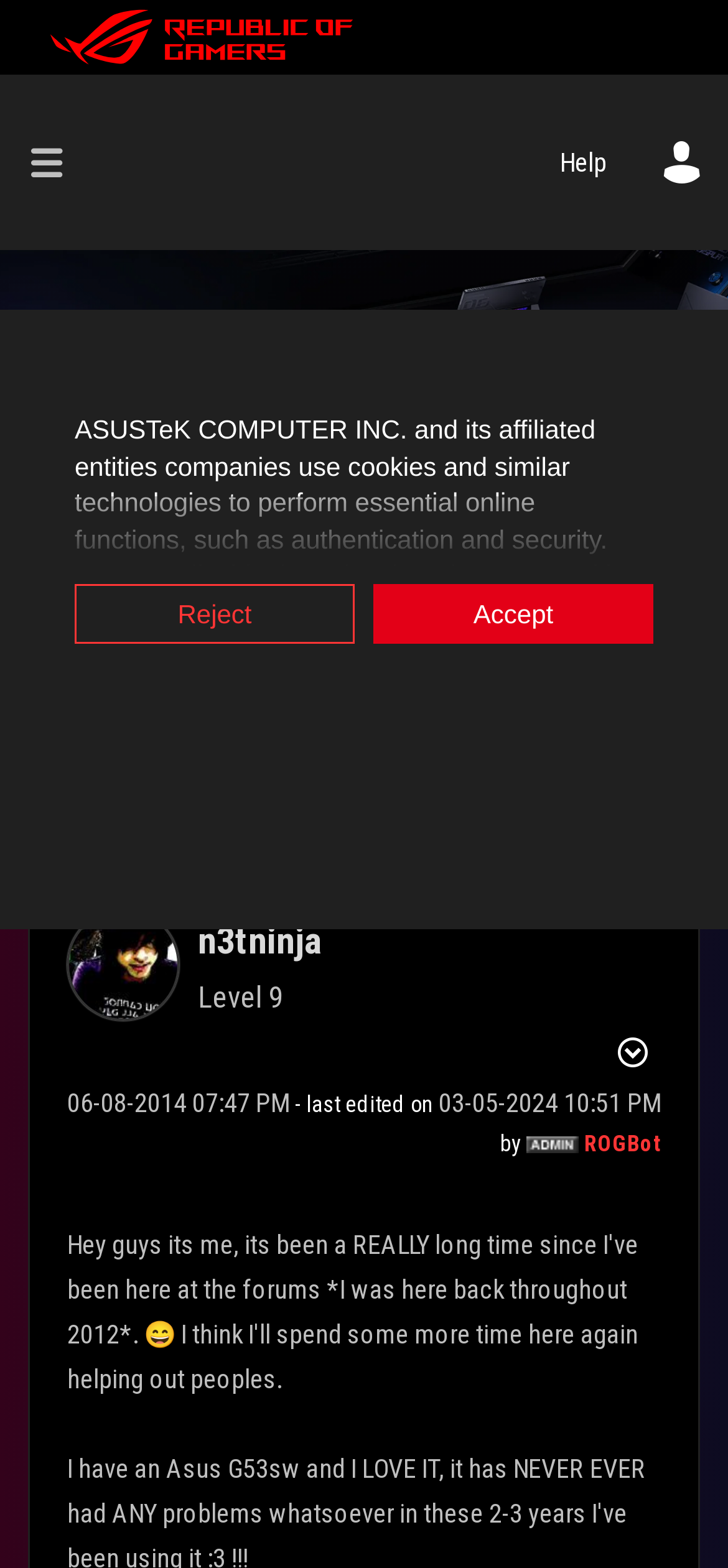Give a concise answer of one word or phrase to the question: 
Who edited the post last?

ROGBot